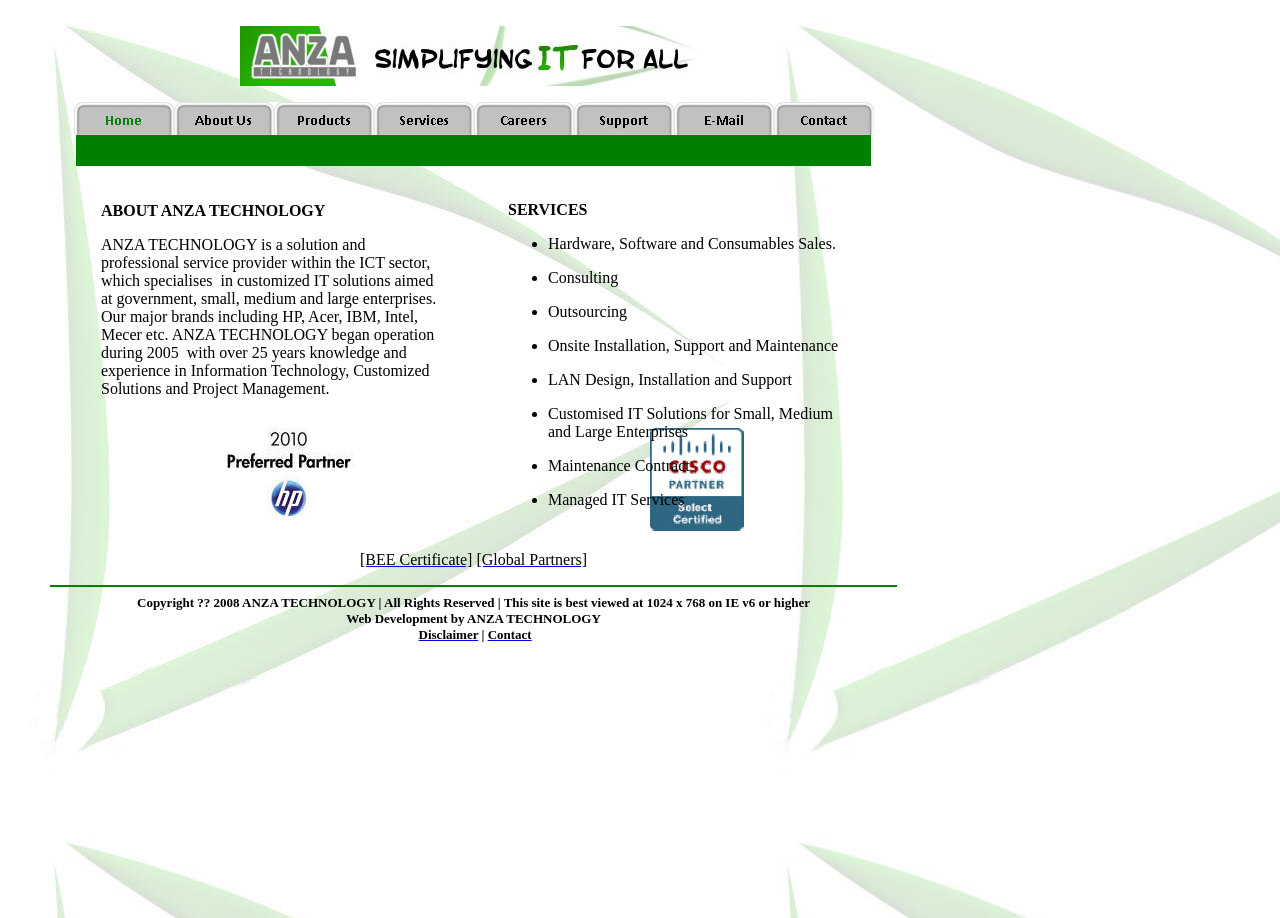Describe the entire webpage, focusing on both content and design.

The webpage is the homepage of ANZA TECHNOLOGY, a solution and professional service provider in the ICT sector. At the top of the page, there is a large image spanning about half of the page's width, followed by a row of navigation links, including "About Us", "Products", "Services", "Careers", "Support", "E-Mail", and "Contact". Each link has a corresponding image.

Below the navigation links, there is a section highlighting the company's services, which includes a list of bullet points describing their offerings, such as hardware and software sales, consulting, outsourcing, and customized IT solutions.

To the left of the services section, there is a brief introduction to ANZA TECHNOLOGY, describing the company's background and expertise in the ICT sector. The text mentions that the company began operations in 2005 and has over 25 years of experience in information technology, customized solutions, and project management.

On the right side of the page, there are two columns of text and images. The top column contains a series of empty lines, followed by an image, and then another series of empty lines. The bottom column has two links, one to a BEE Certificate and another to Global Partners, followed by an image and then a series of empty lines.

At the bottom of the page, there is a horizontal separator line, followed by a copyright notice, a statement about the website's best viewing conditions, and a credit to the web development team. There are also links to a disclaimer and contact page, separated by a vertical bar.